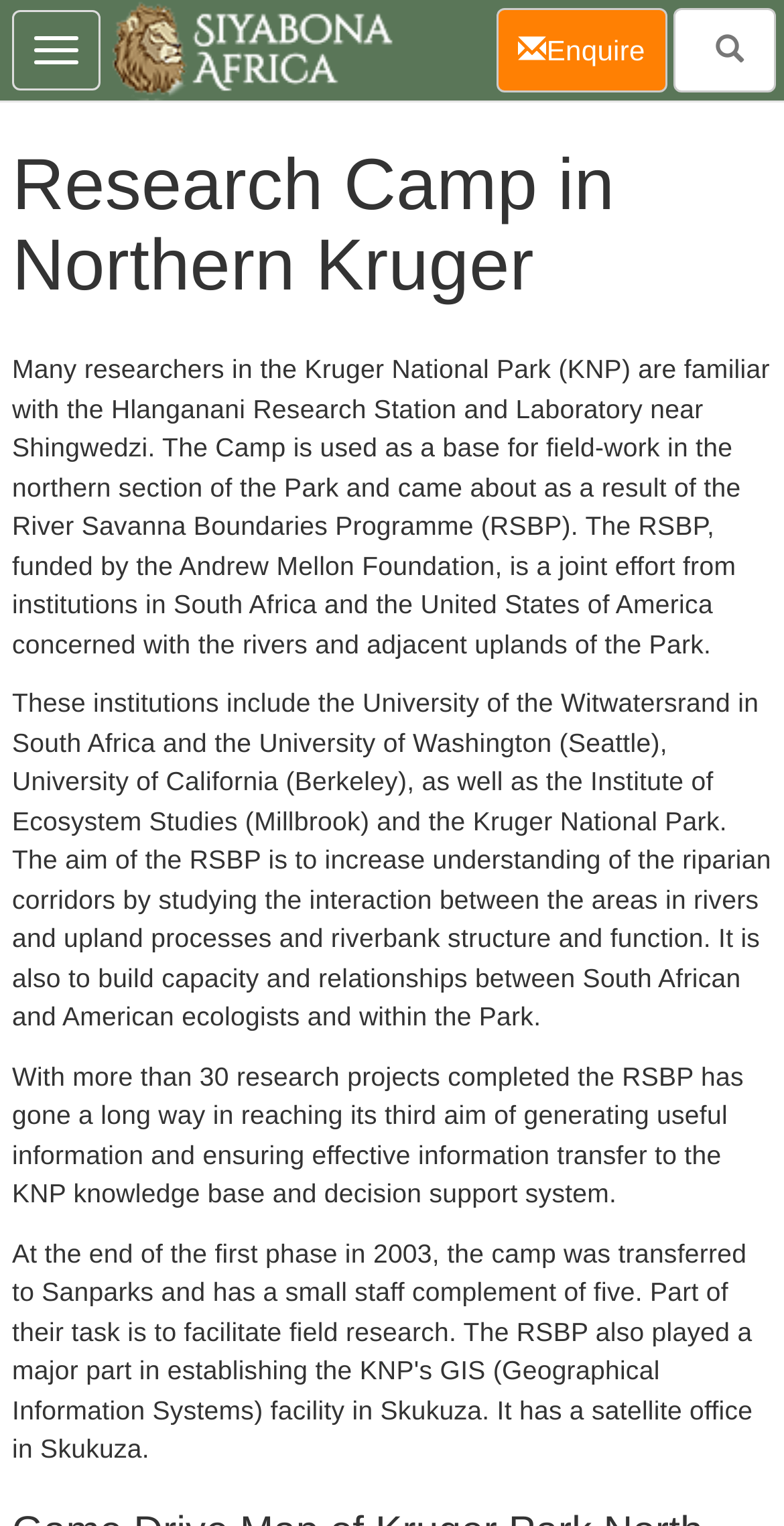What is the current page?
Answer the question with a detailed and thorough explanation.

I found the answer by looking at the link element with the text 'Enquire (current)' which indicates that it is the current page.